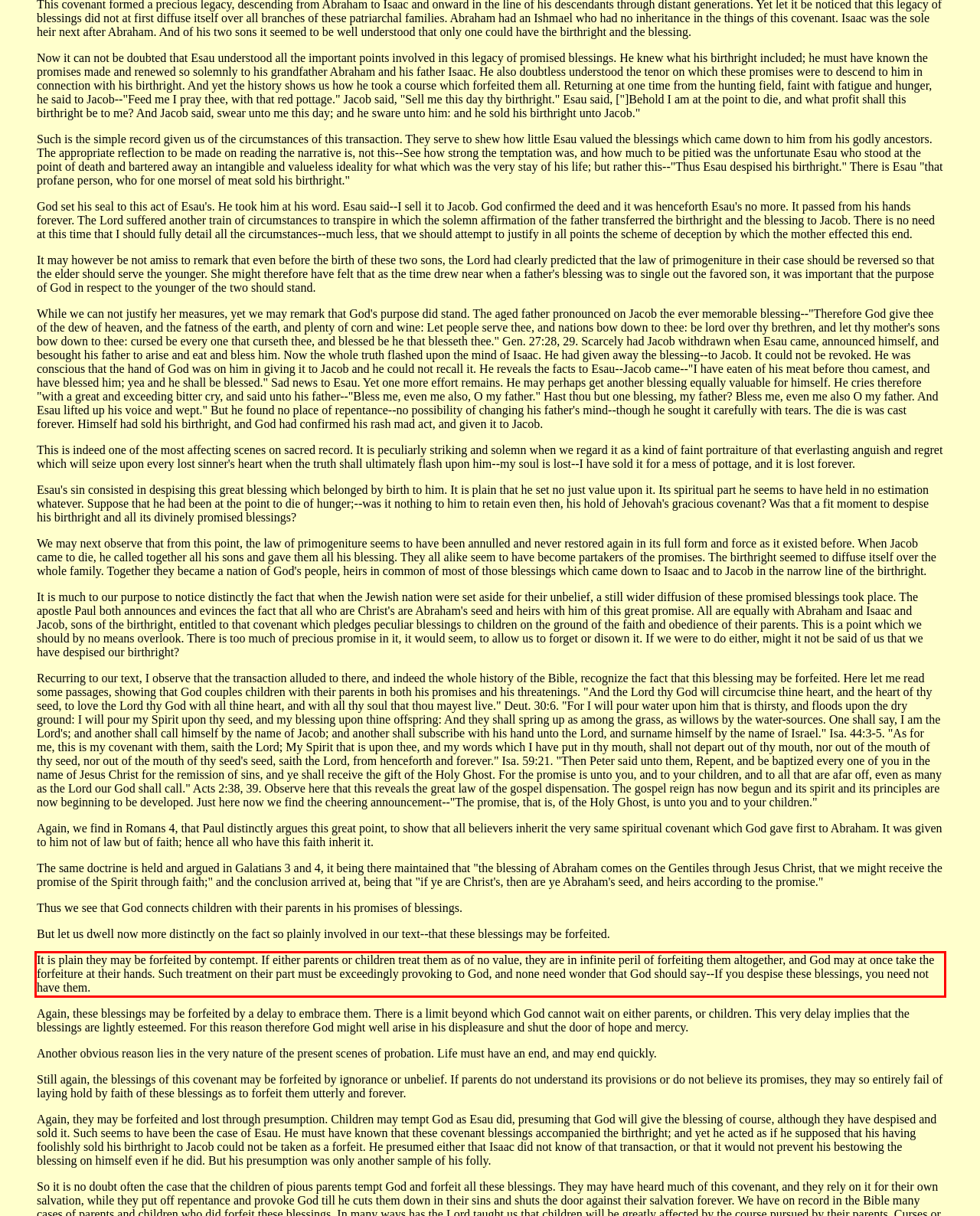Identify the text inside the red bounding box on the provided webpage screenshot by performing OCR.

It is plain they may be forfeited by contempt. If either parents or children treat them as of no value, they are in infinite peril of forfeiting them altogether, and God may at once take the forfeiture at their hands. Such treatment on their part must be exceedingly provoking to God, and none need wonder that God should say--If you despise these blessings, you need not have them.